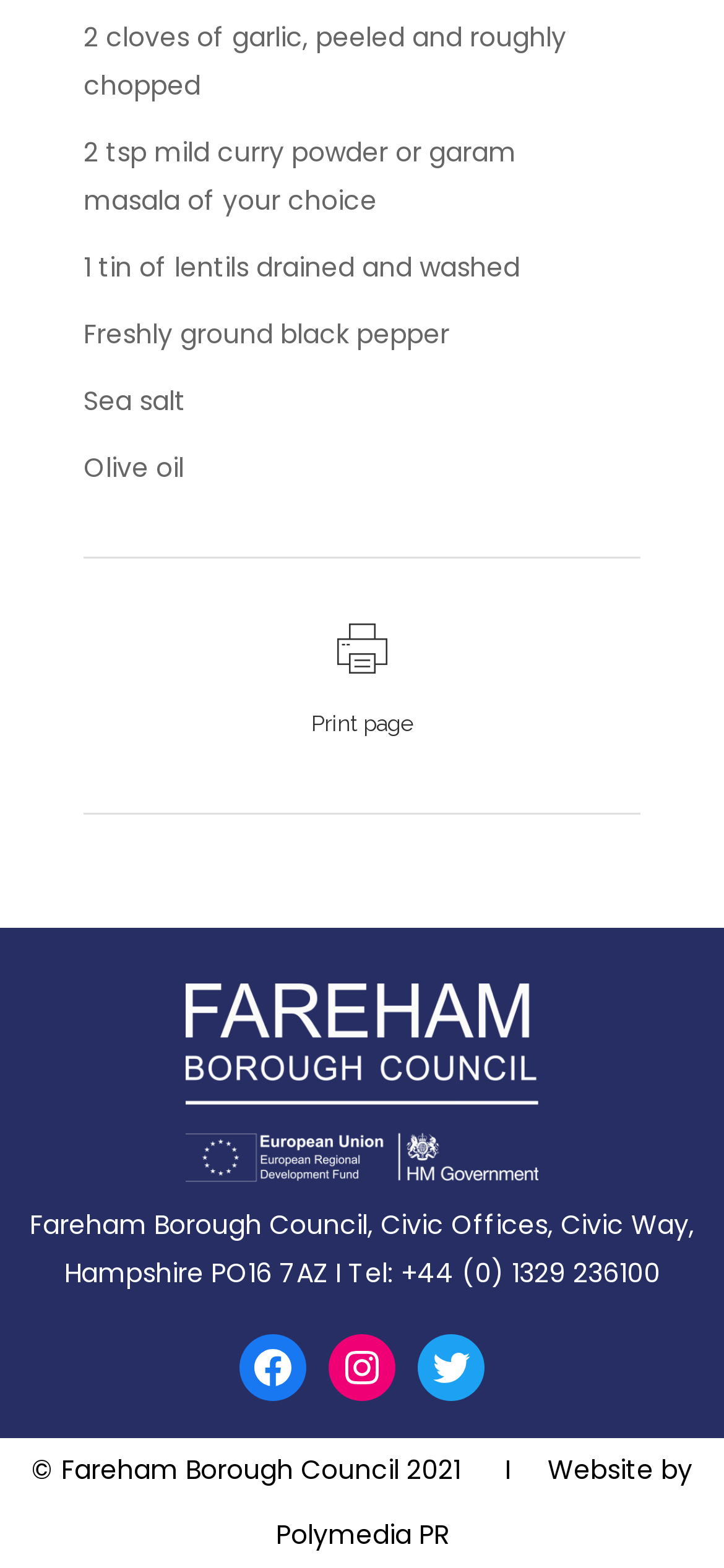What is the address of Fareham Borough Council?
Please provide a comprehensive answer based on the visual information in the image.

The StaticText element with ID 164 contains the address of Fareham Borough Council, which is 'Civic Offices, Civic Way, Hampshire PO16 7AZ'.